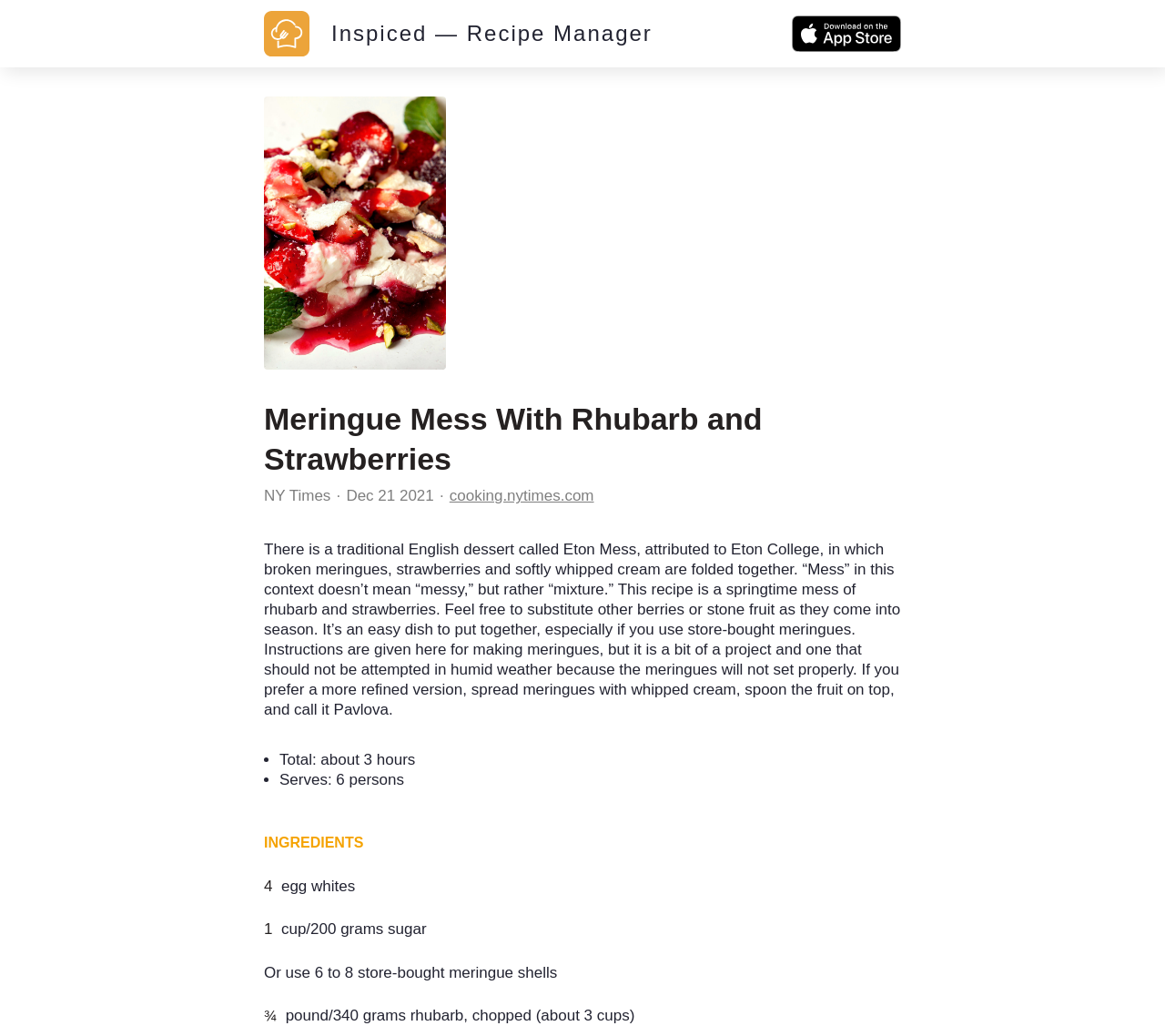How many people does the recipe serve?
Use the information from the screenshot to give a comprehensive response to the question.

The serving size is mentioned in the list of details, where it says 'Serves: 6 persons'.